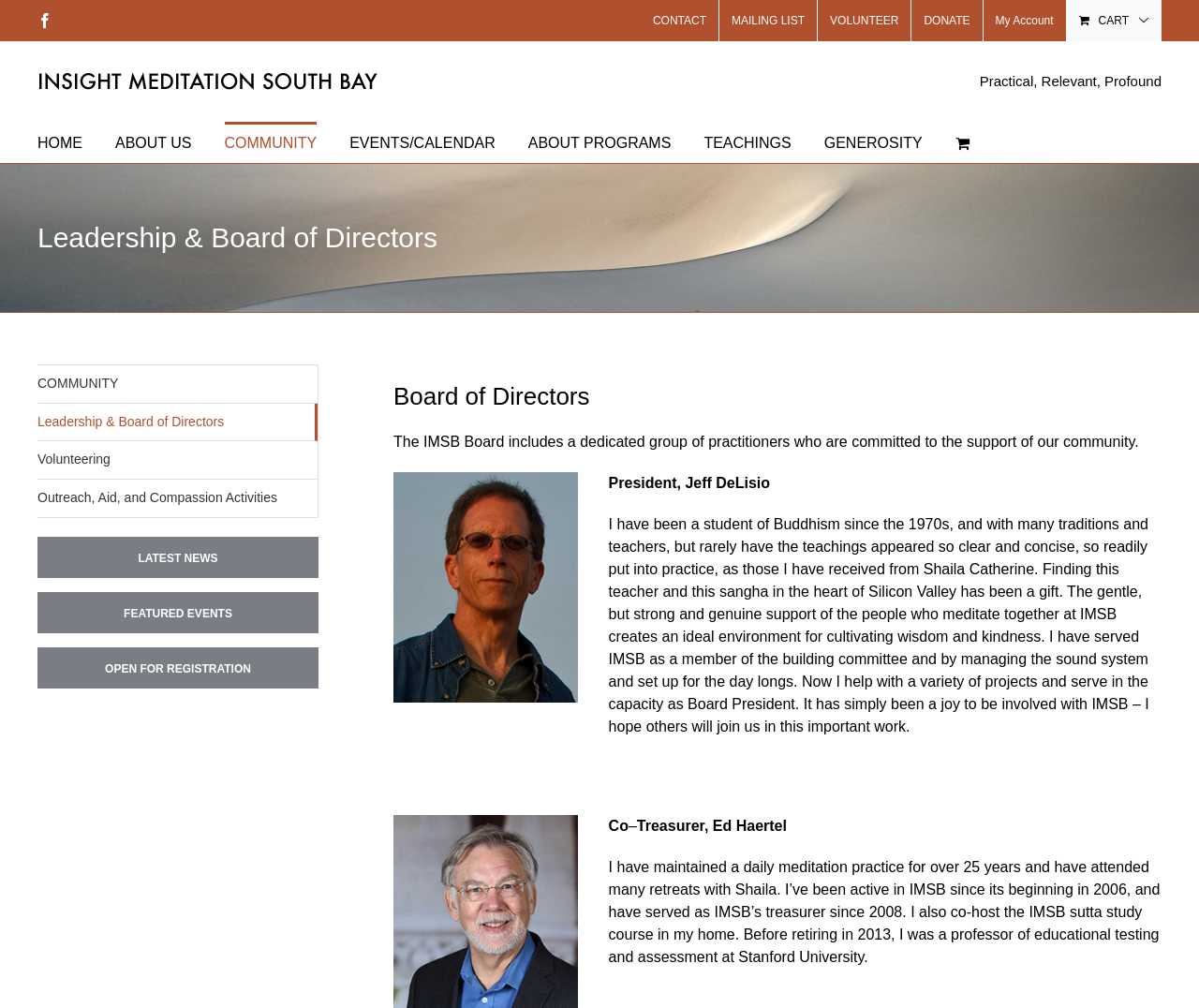Please extract the title of the webpage.

Leadership & Board of Directors